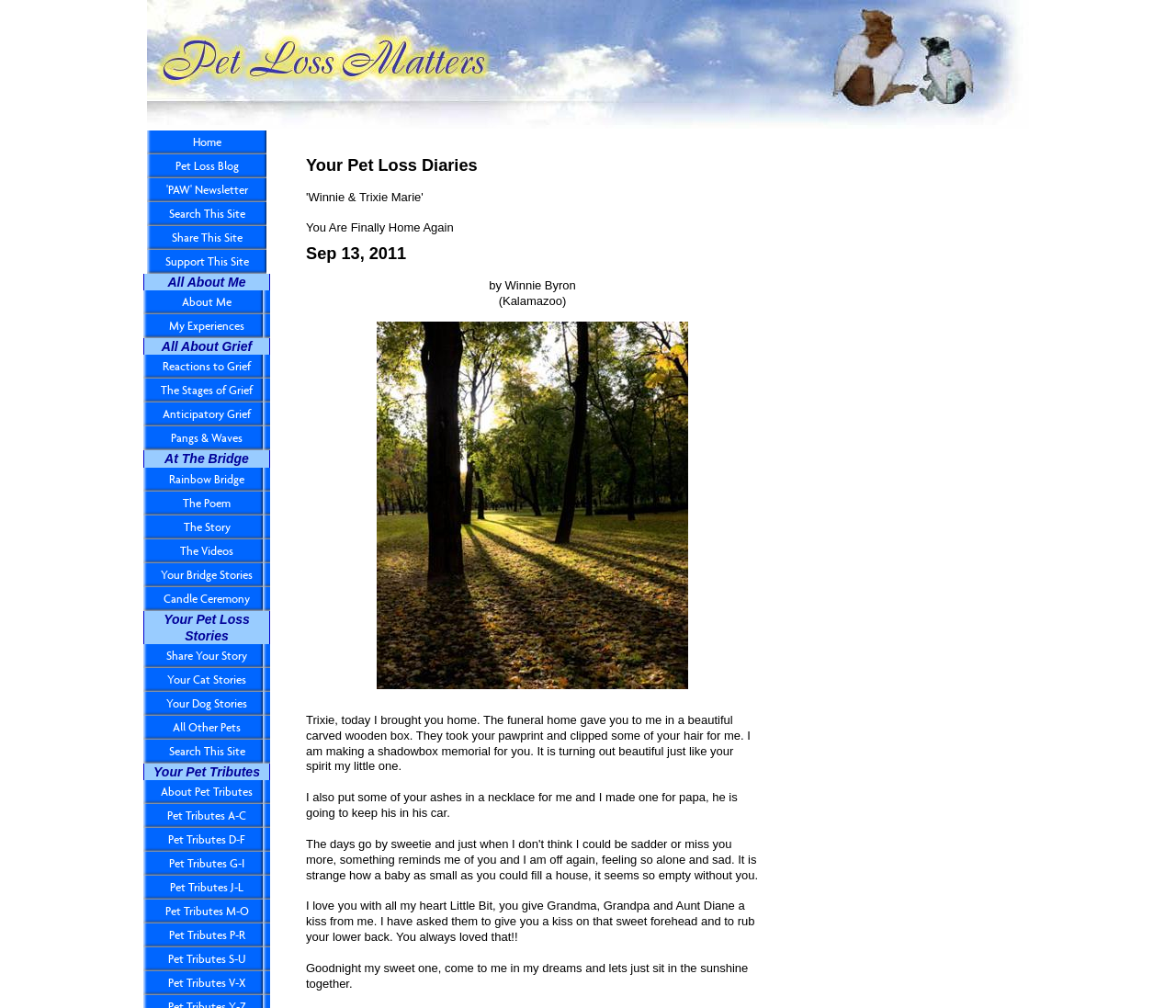What is the name of the pet mentioned in the text?
Provide a well-explained and detailed answer to the question.

I found the name 'Trixie' in the text 'Trixie, today I brought you home. The funeral home gave you to me in a beautiful carved wooden box.' which is a StaticText element with ID 90.